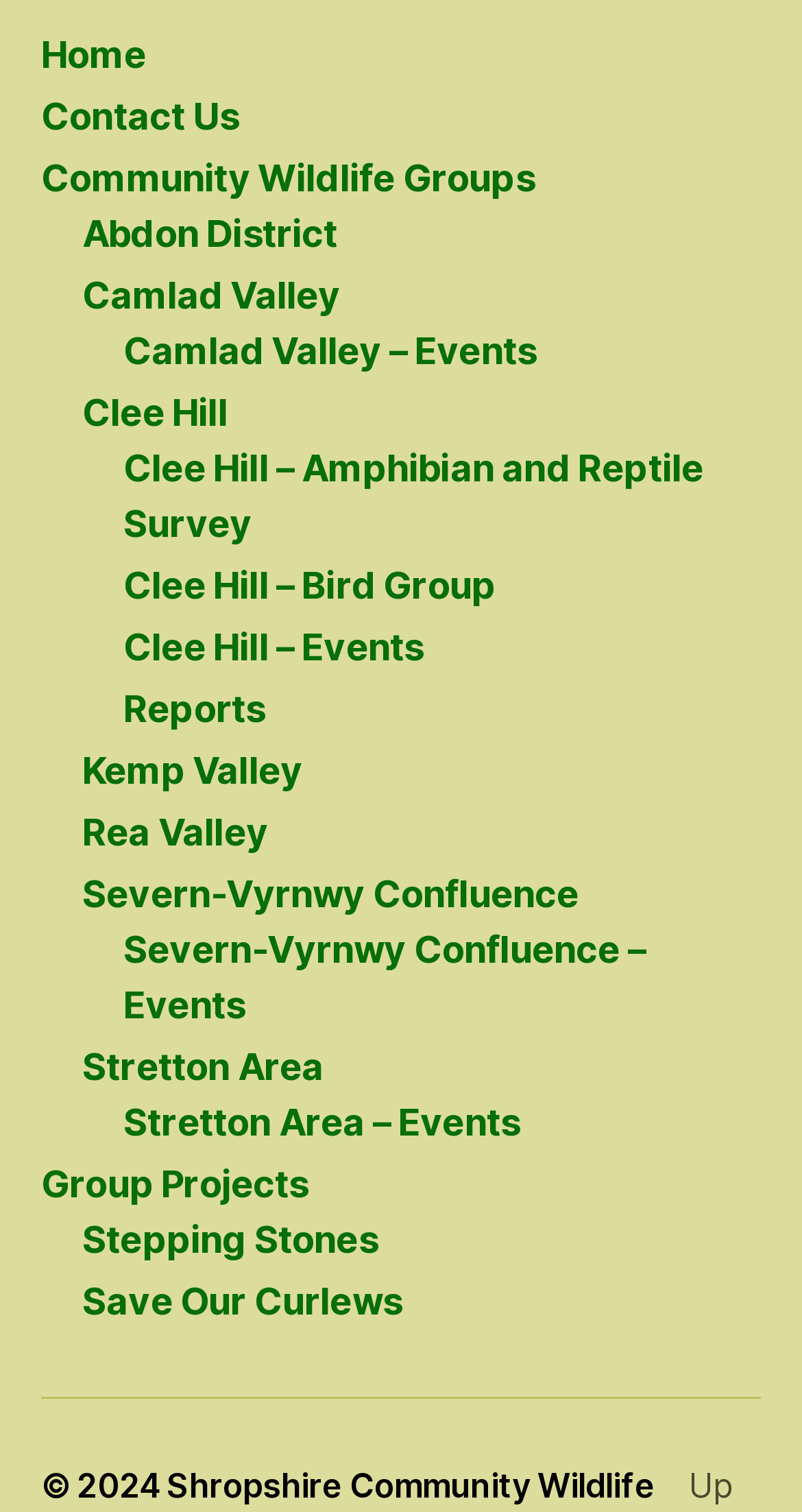Please provide a brief answer to the following inquiry using a single word or phrase:
What is the last link in the list?

Save Our Curlews